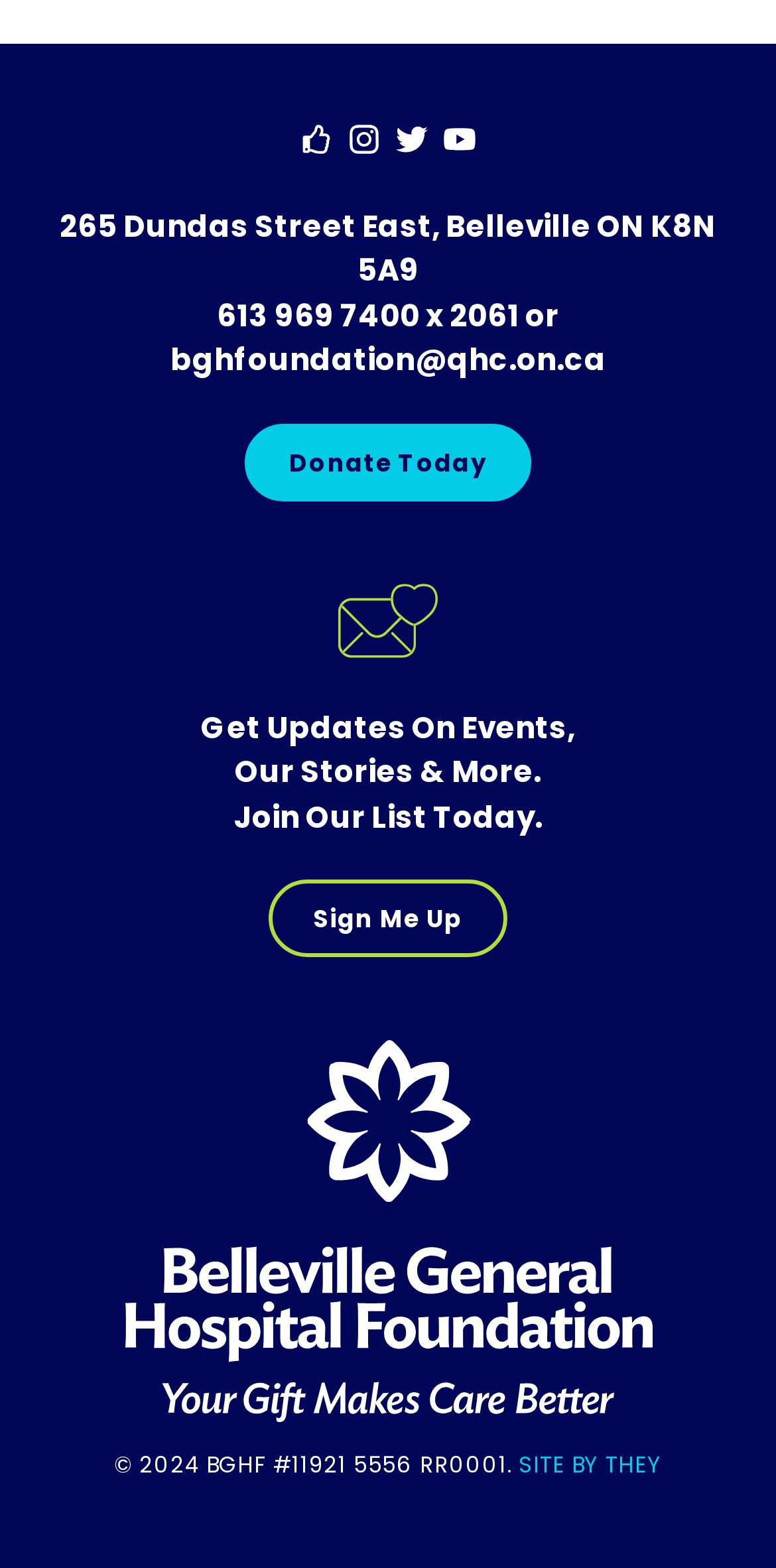Based on what you see in the screenshot, provide a thorough answer to this question: What is the copyright year of the website?

I found the copyright year by looking at the static text element with the bounding box coordinates [0.147, 0.924, 0.669, 0.945], which contains the copyright information.